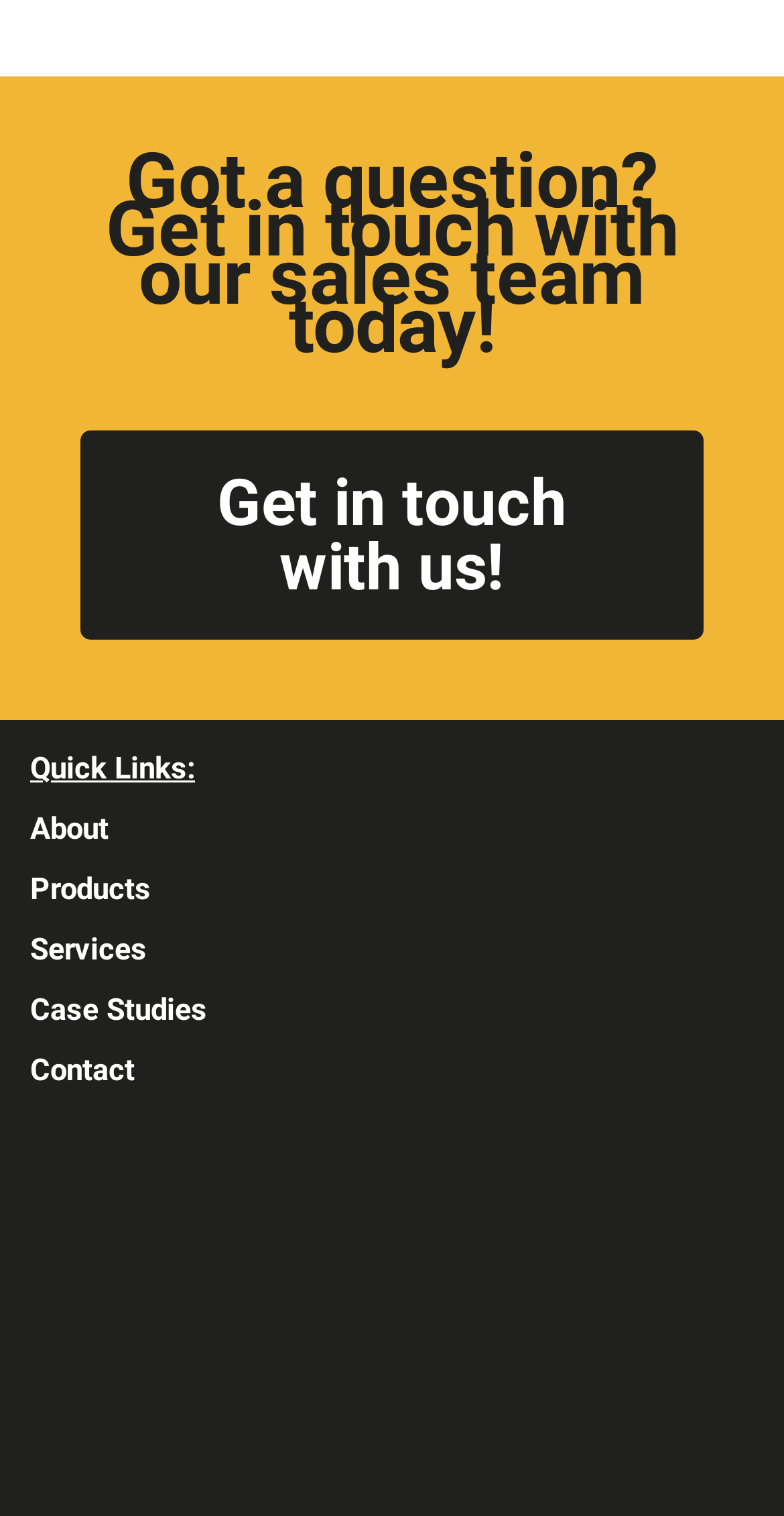How many quick links are available?
Can you give a detailed and elaborate answer to the question?

There are 6 quick links available, which are 'About', 'Products', 'Services', 'Case Studies', and 'Contact', located below the static text 'Quick Links:'.